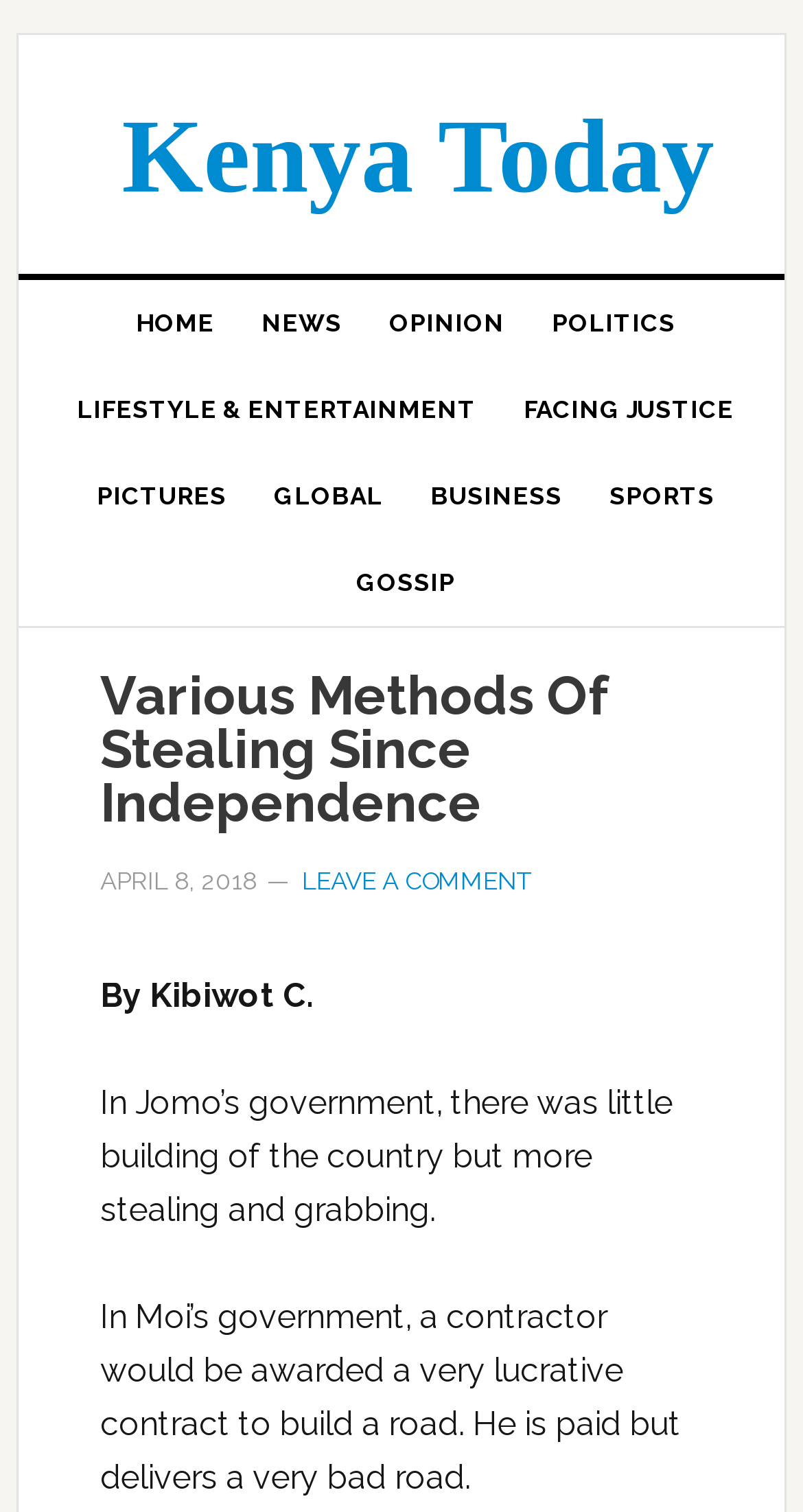Determine the bounding box coordinates of the clickable element necessary to fulfill the instruction: "go to home page". Provide the coordinates as four float numbers within the 0 to 1 range, i.e., [left, top, right, bottom].

[0.138, 0.185, 0.297, 0.242]